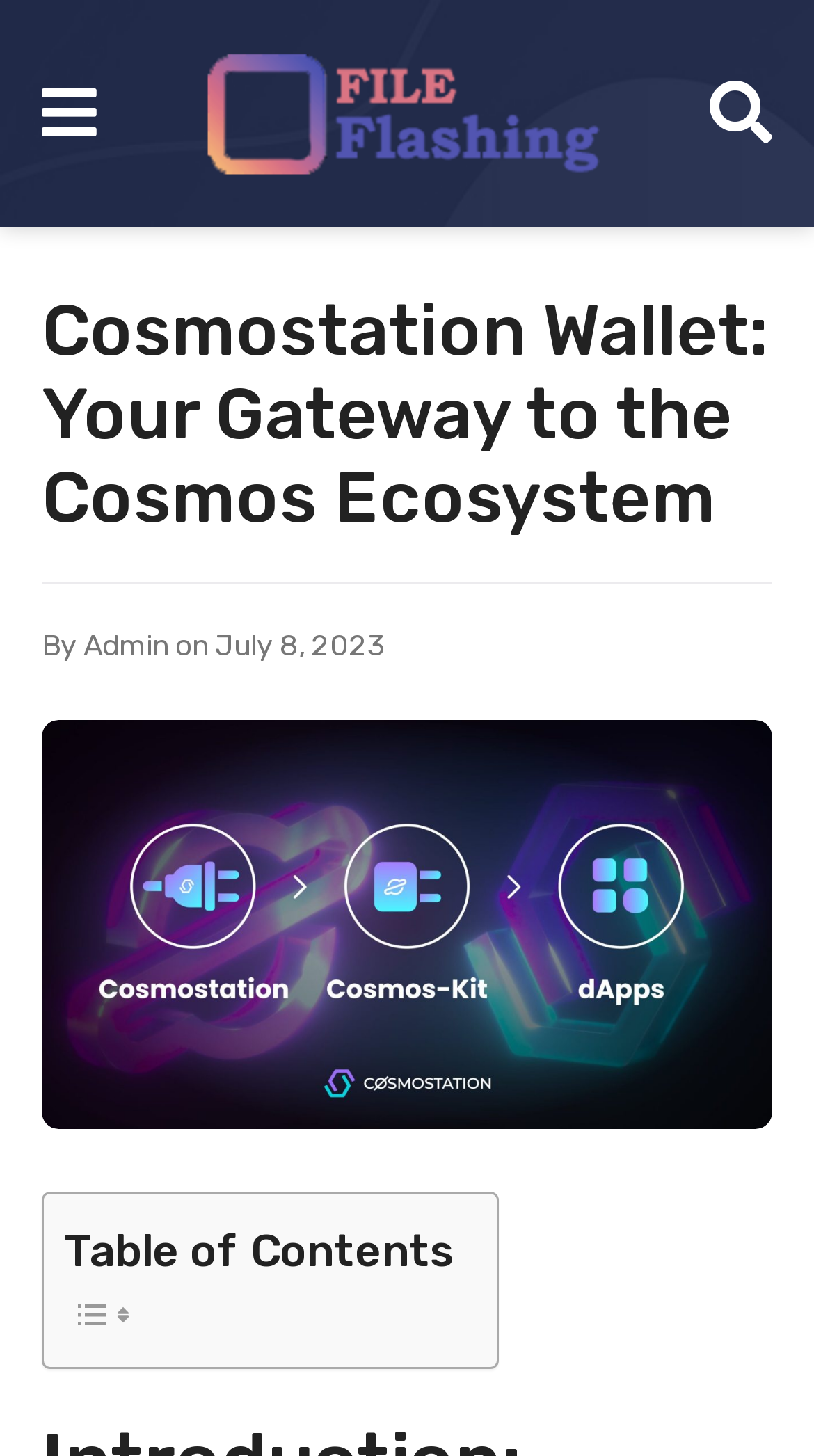Please determine the bounding box coordinates for the UI element described here. Use the format (top-left x, top-left y, bottom-right x, bottom-right y) with values bounded between 0 and 1: Admin

[0.103, 0.431, 0.208, 0.455]